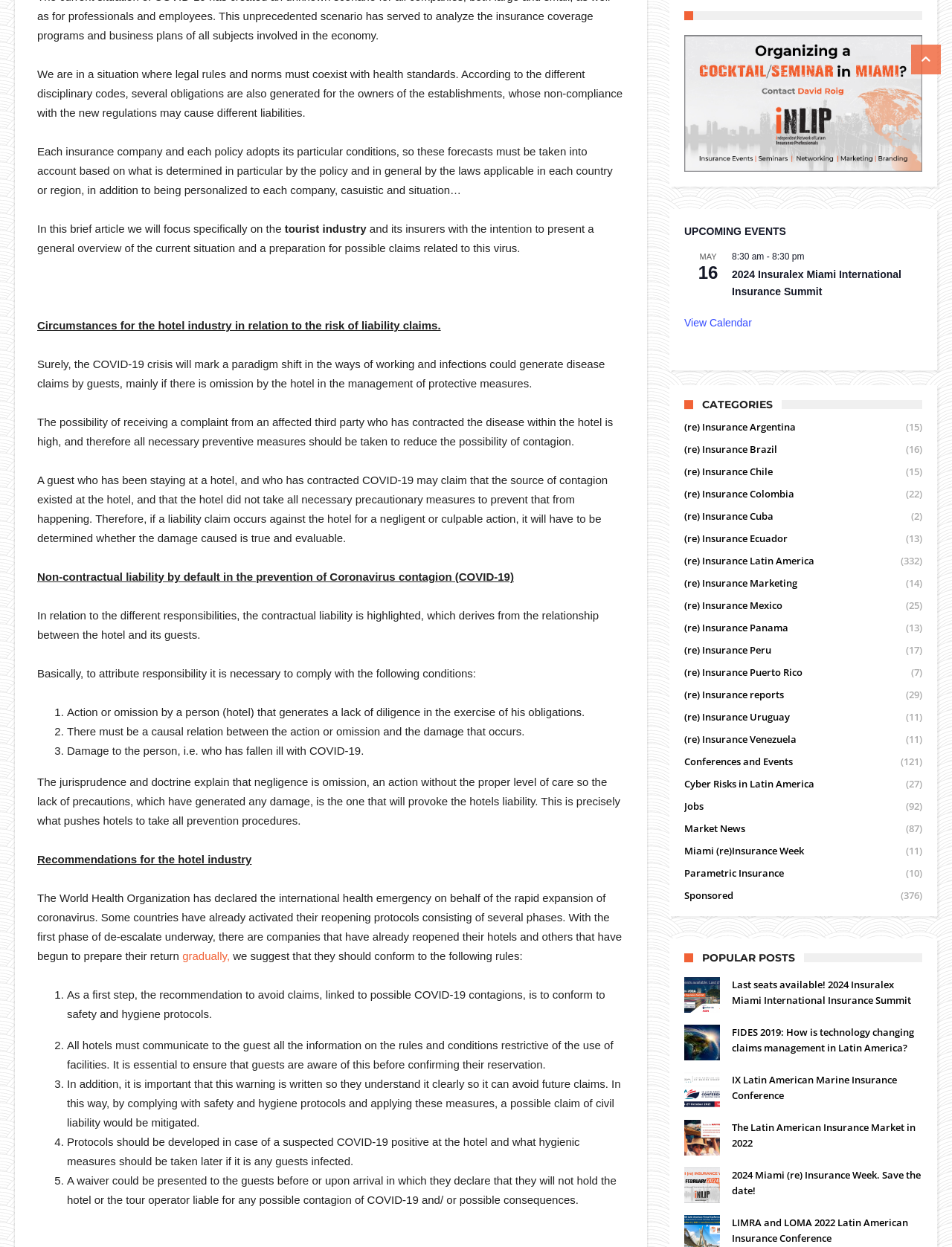Specify the bounding box coordinates of the area to click in order to follow the given instruction: "Read articles about (re) Insurance Latin America."

[0.719, 0.441, 0.855, 0.459]